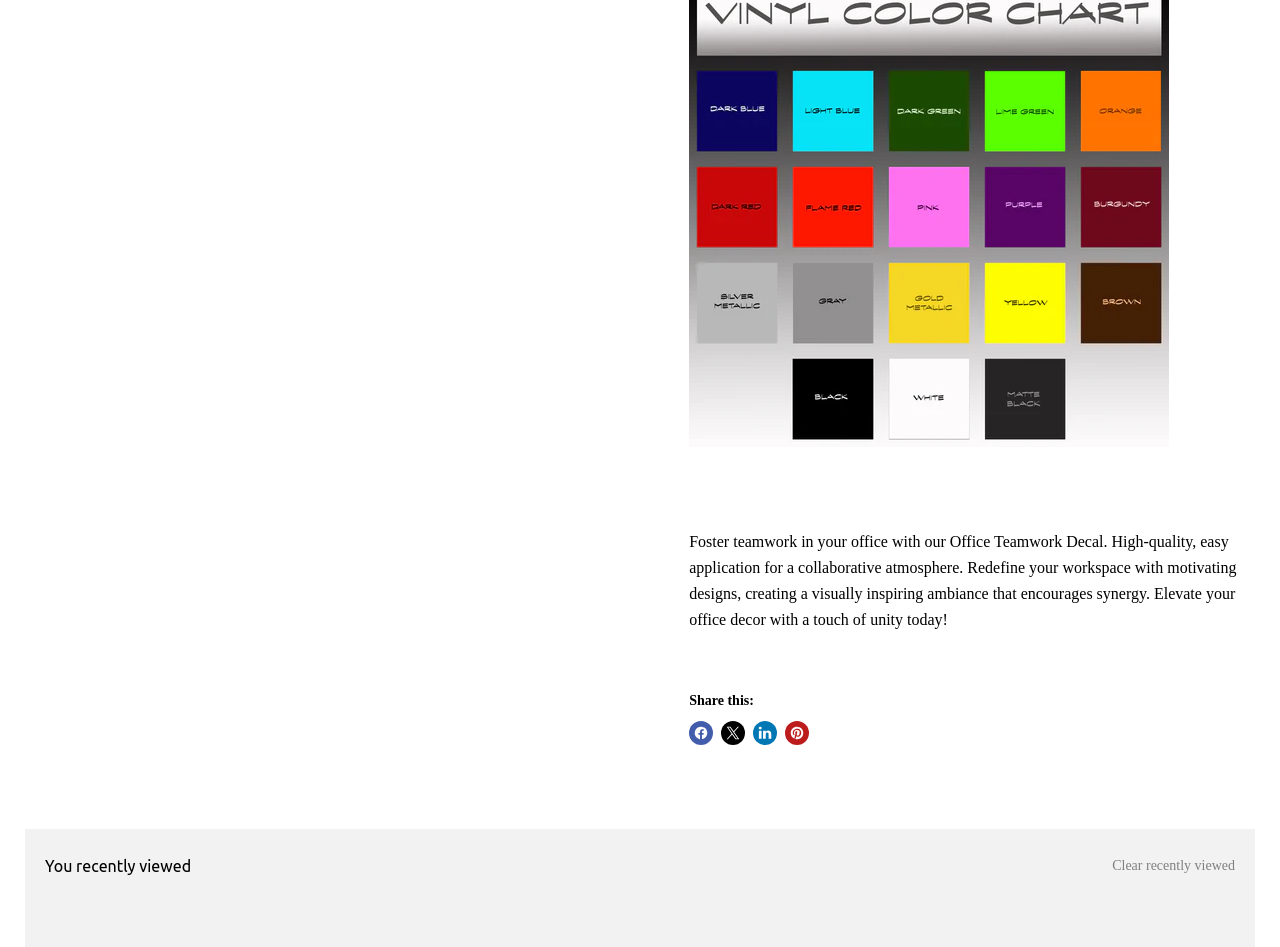Given the element description, predict the bounding box coordinates in the format (top-left x, top-left y, bottom-right x, bottom-right y), using floating point numbers between 0 and 1: Share on LinkedIn

[0.588, 0.761, 0.607, 0.787]